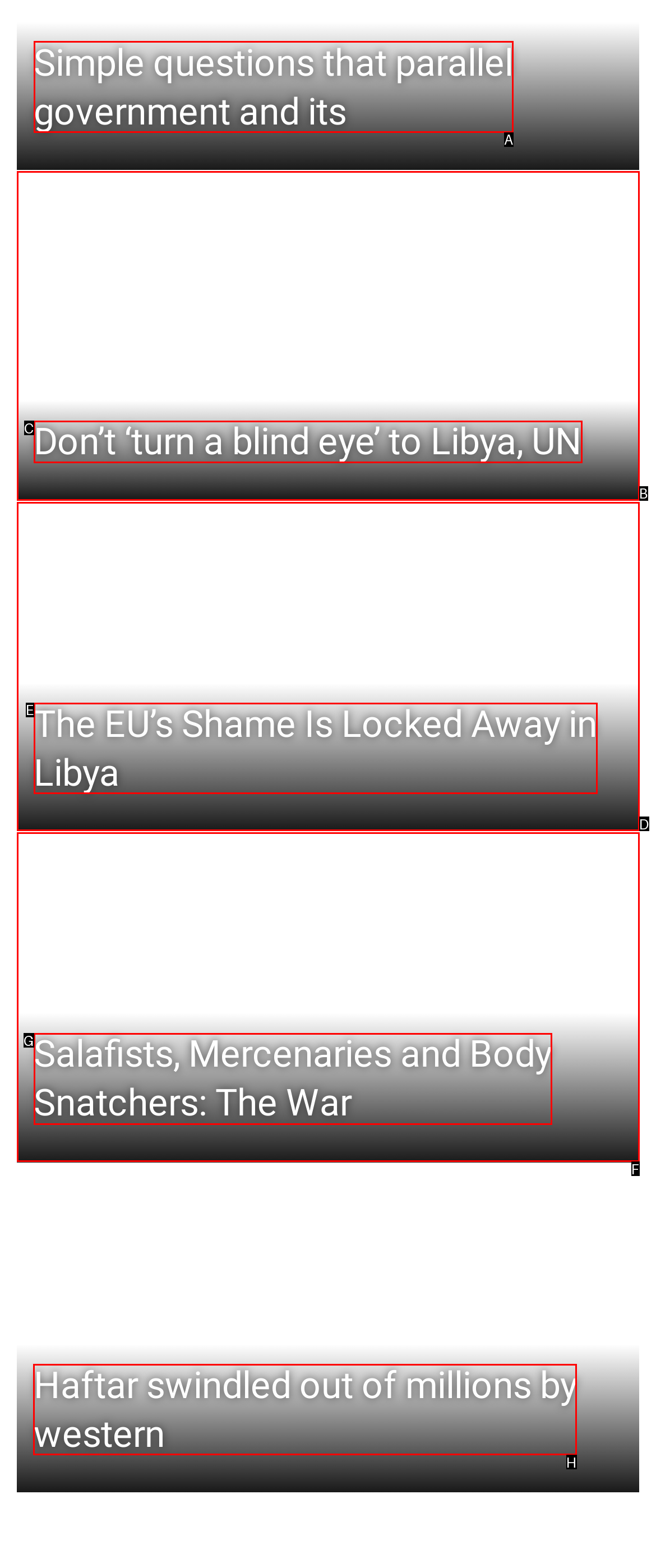Identify which lettered option completes the task: Explore Wild Jujube Extract product. Provide the letter of the correct choice.

None